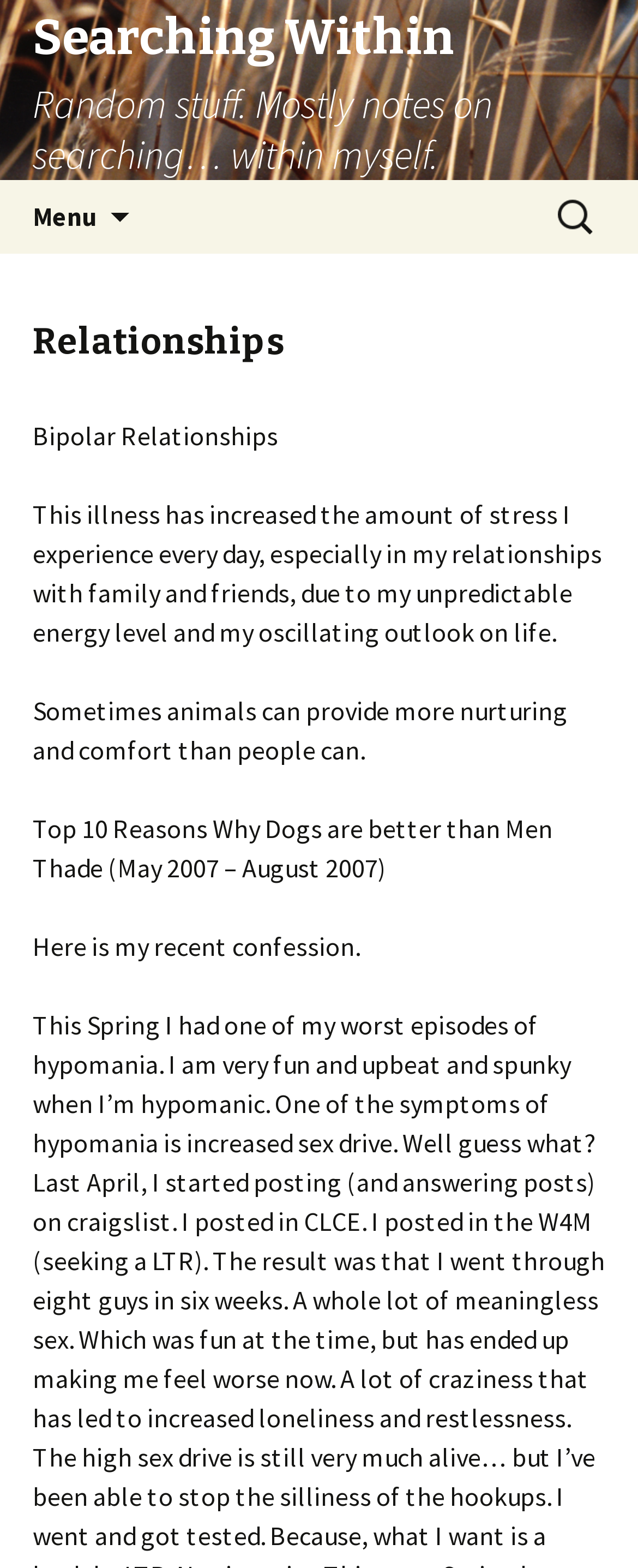What is the title of the first article mentioned?
Refer to the image and provide a one-word or short phrase answer.

Bipolar Relationships